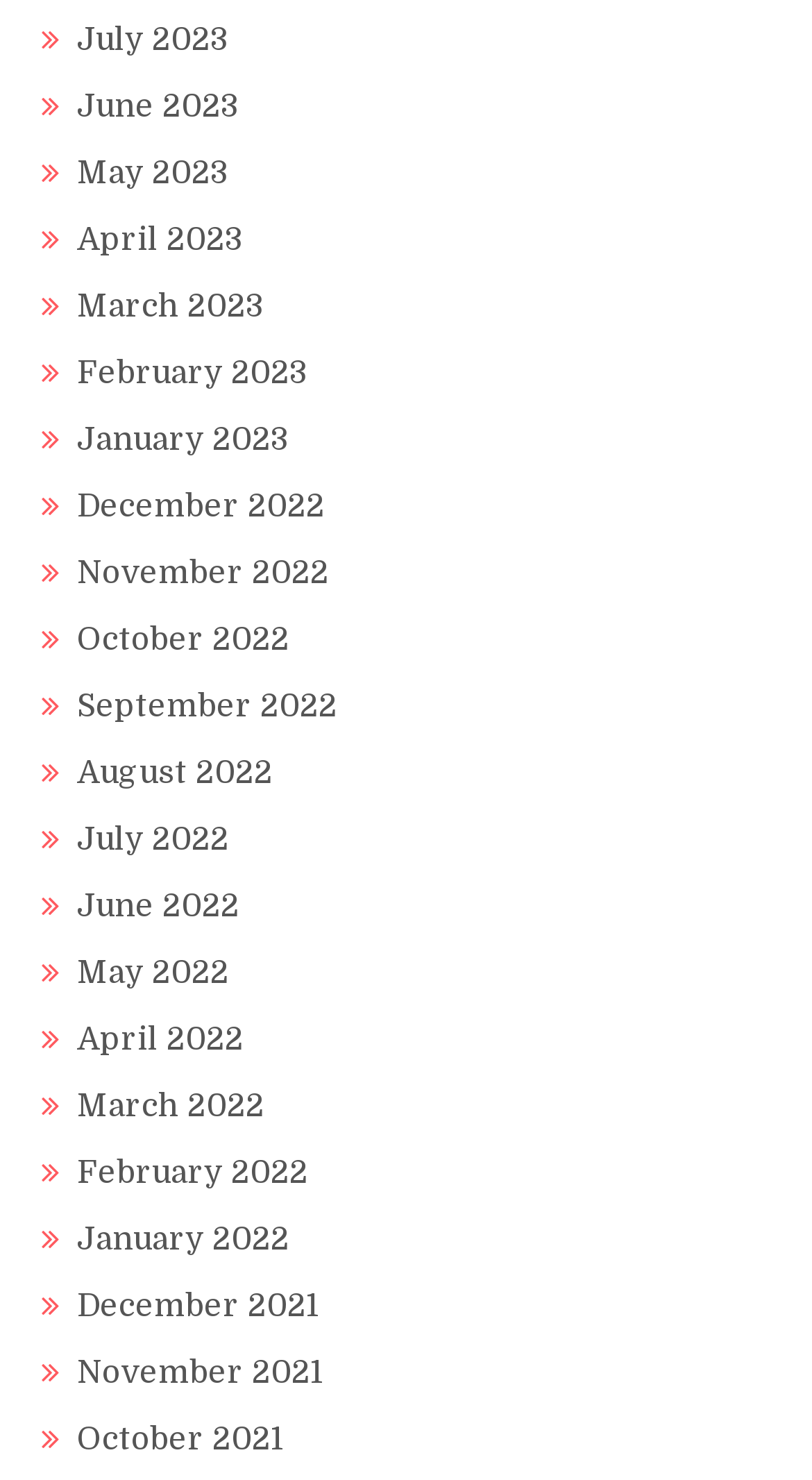Provide your answer in a single word or phrase: 
How many months are listed in 2022?

12